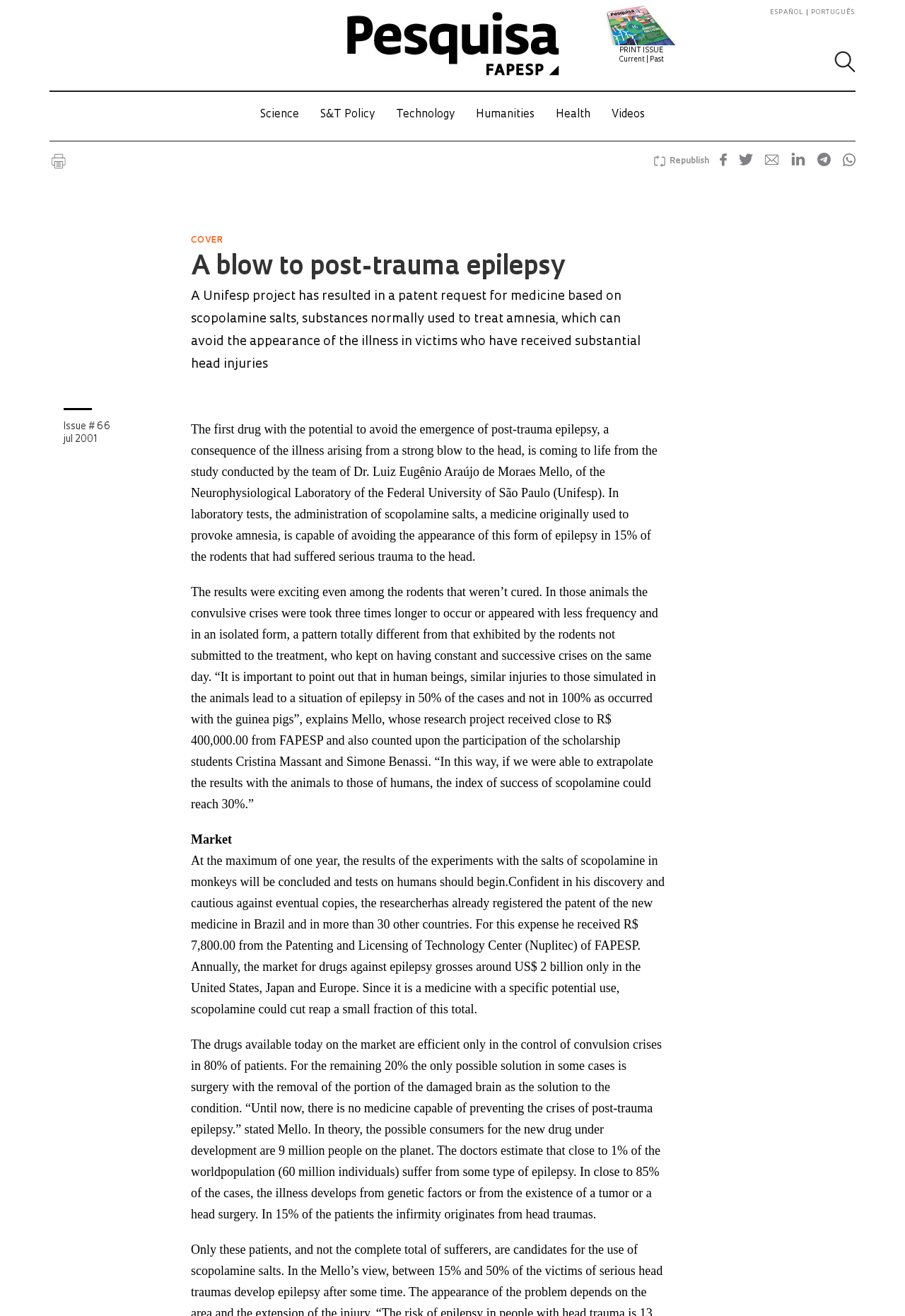Please identify and generate the text content of the webpage's main heading.

A blow to post-trauma epilepsy